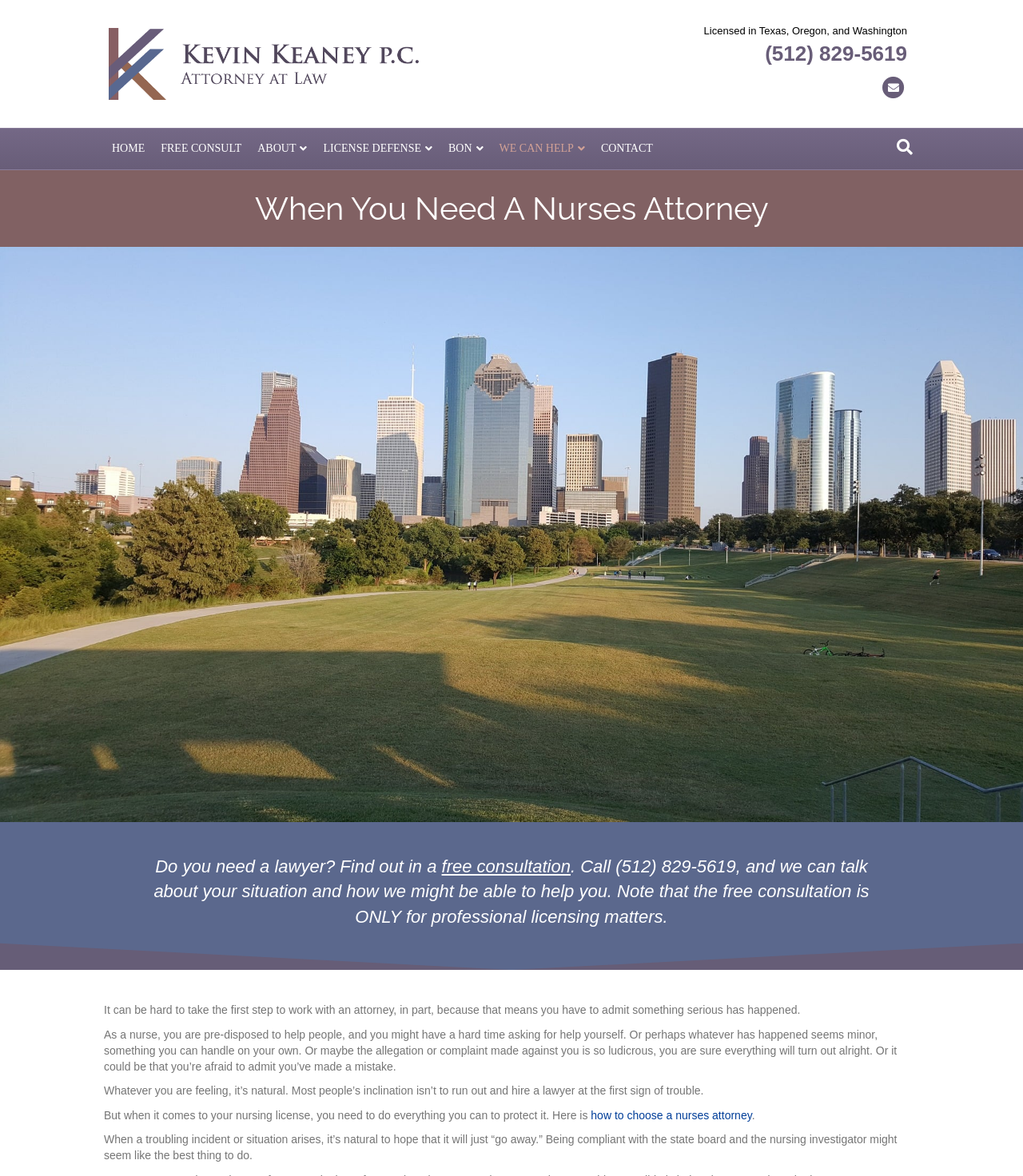Could you provide the bounding box coordinates for the portion of the screen to click to complete this instruction: "Click the 'HOME' link"?

[0.102, 0.109, 0.149, 0.143]